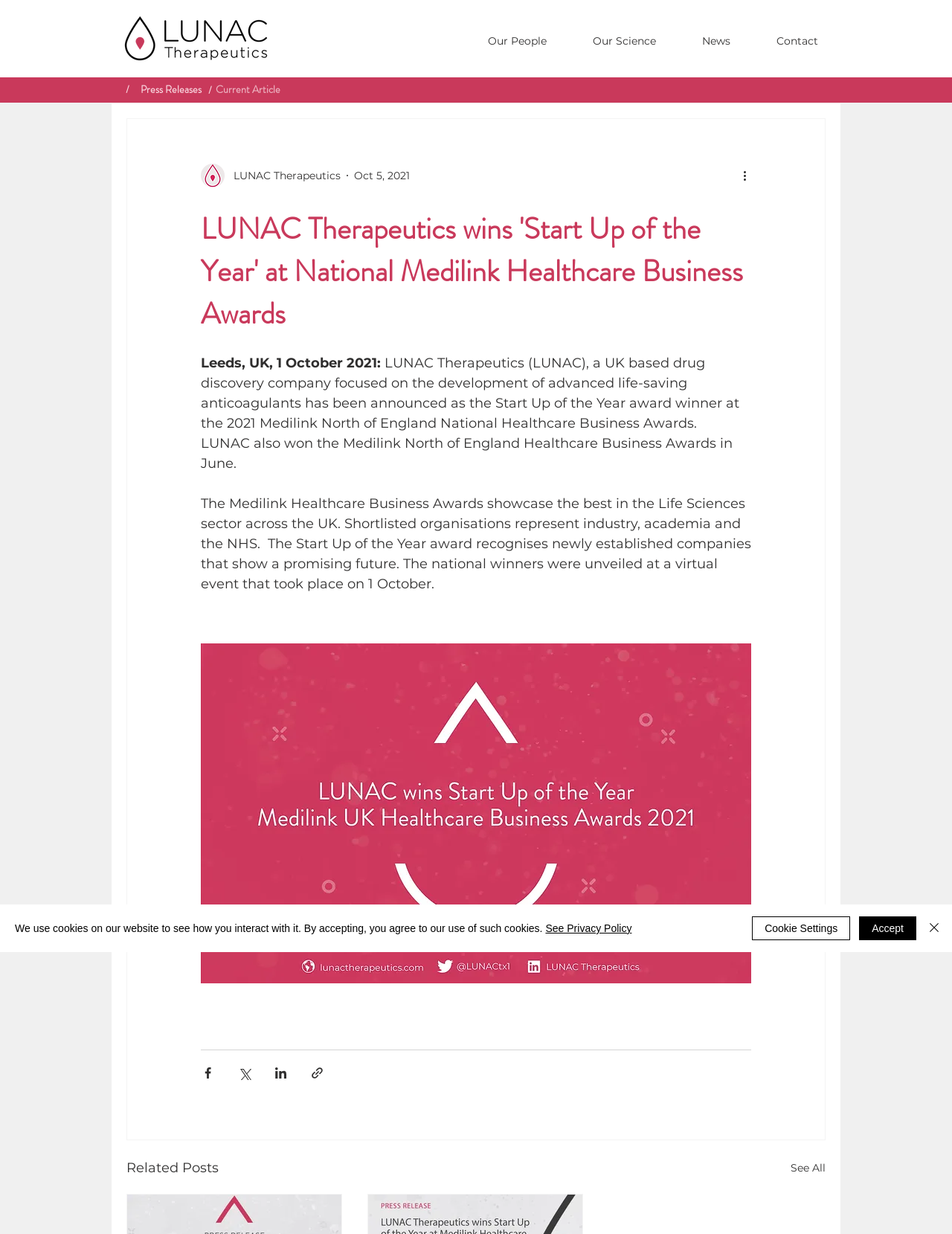Generate a comprehensive description of the webpage content.

The webpage is about LUNAC Therapeutics, a UK-based drug discovery company. At the top left, there is a logo of LUNAC Therapeutics, and next to it, a "Home" link. On the top right, there is a navigation menu with links to "Our People", "Our Science", "News", and "Contact". Below the navigation menu, there is a heading that reads "Current Article".

The main content of the webpage is an article about LUNAC Therapeutics winning the "Start Up of the Year" award at the 2021 Medilink North of England National Healthcare Business Awards. The article is divided into several sections. At the top, there is a writer's picture, followed by the company name and date "Oct 5, 2021". Below that, there is a heading that reads "LUNAC Therapeutics wins 'Start Up of the Year' at National Medilink Healthcare Business Awards".

The article itself is divided into three paragraphs. The first paragraph announces the award and provides some background information about the company. The second paragraph explains the significance of the Medilink Healthcare Business Awards. The third paragraph provides more details about the award ceremony.

Below the article, there are several buttons to share the article via Facebook, Twitter, LinkedIn, or link. On the bottom left, there is a heading that reads "Related Posts" with a "See All" link next to it. At the bottom of the page, there is a cookie policy alert with links to "See Privacy Policy" and buttons to "Accept", "Cookie Settings", and "Close".

Overall, the webpage is well-structured and easy to navigate, with clear headings and concise text.